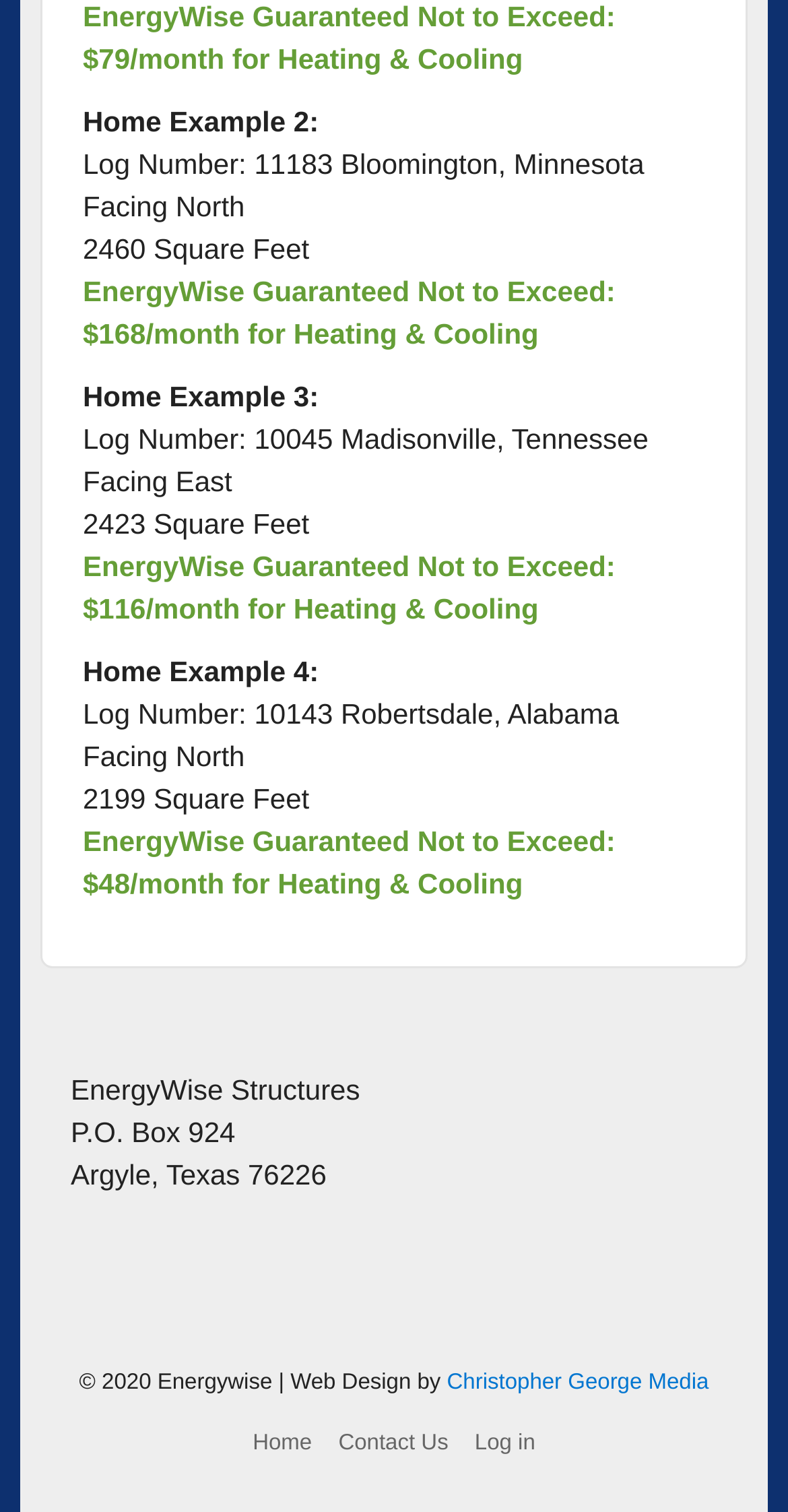Locate the bounding box of the UI element based on this description: "Contact Us". Provide four float numbers between 0 and 1 as [left, top, right, bottom].

[0.429, 0.947, 0.569, 0.963]